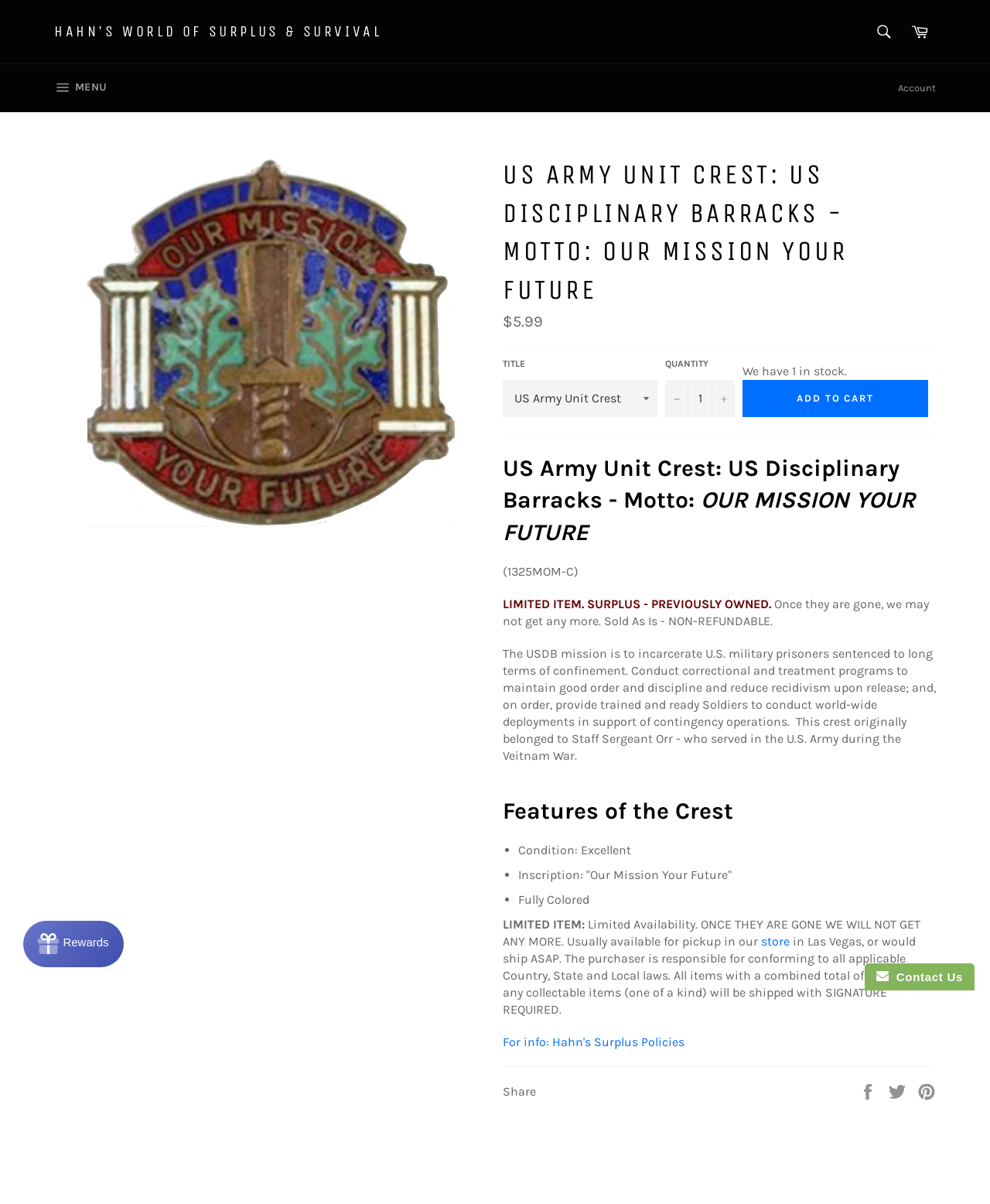Show the bounding box coordinates of the element that should be clicked to complete the task: "Add to cart".

[0.75, 0.318, 0.938, 0.348]